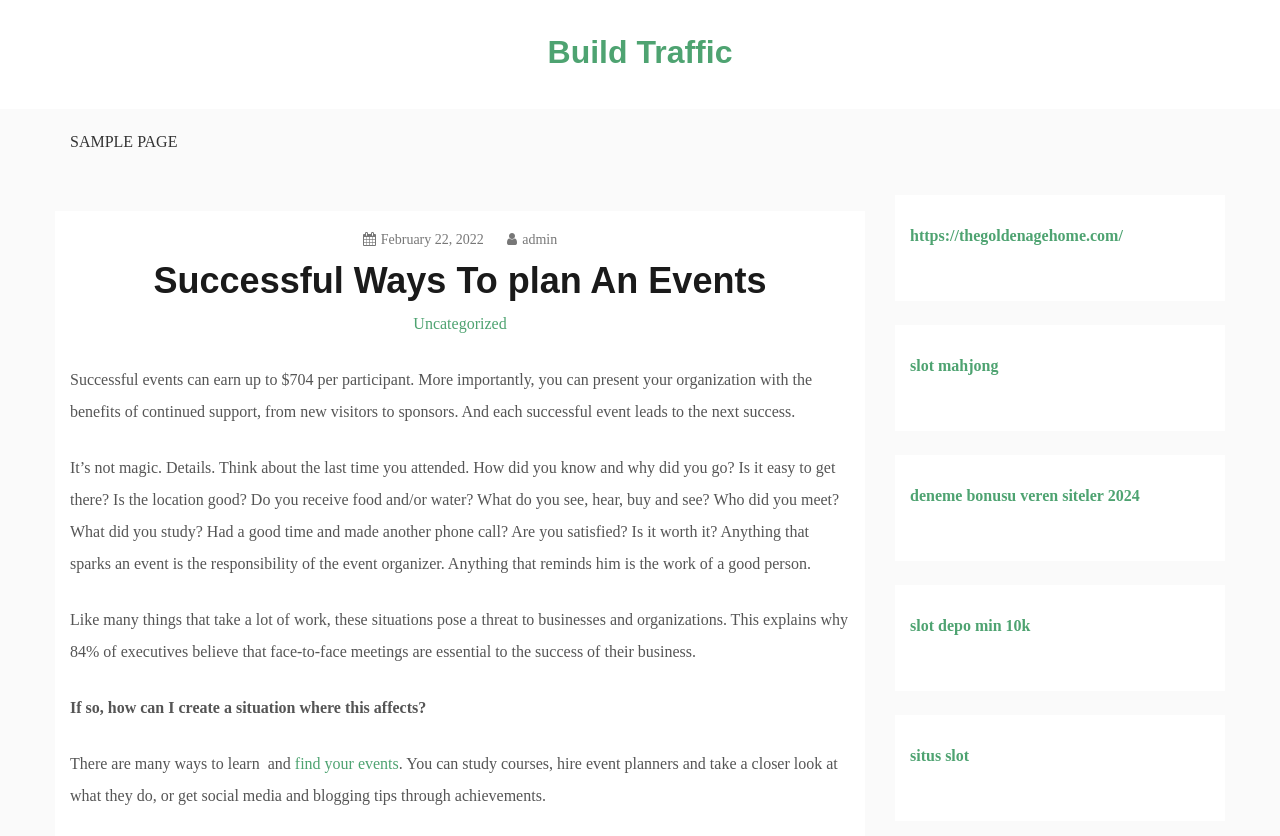Using the description "February 22, 2022", locate and provide the bounding box of the UI element.

[0.283, 0.276, 0.378, 0.294]